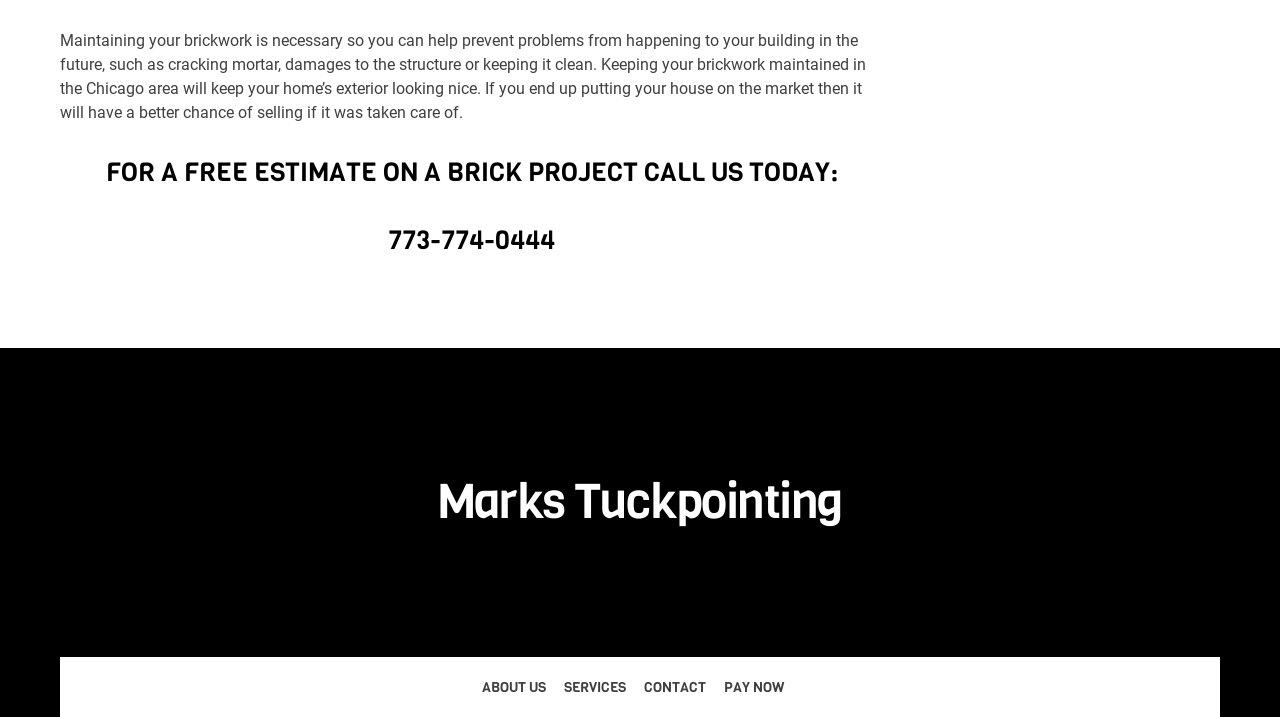What is the purpose of the 'PAY NOW' link?
Look at the screenshot and give a one-word or phrase answer.

Make payment